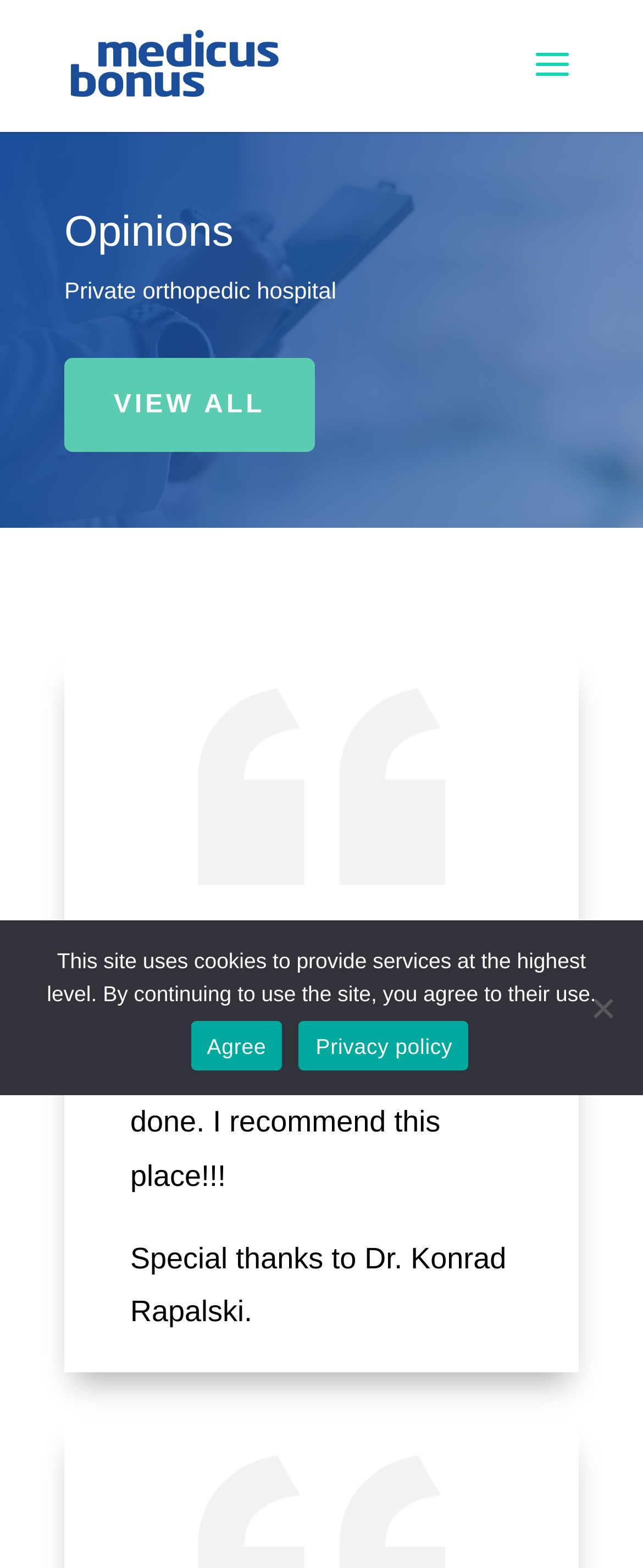What is the name of the hospital?
Relying on the image, give a concise answer in one word or a brief phrase.

Hospital Medicus Bonus